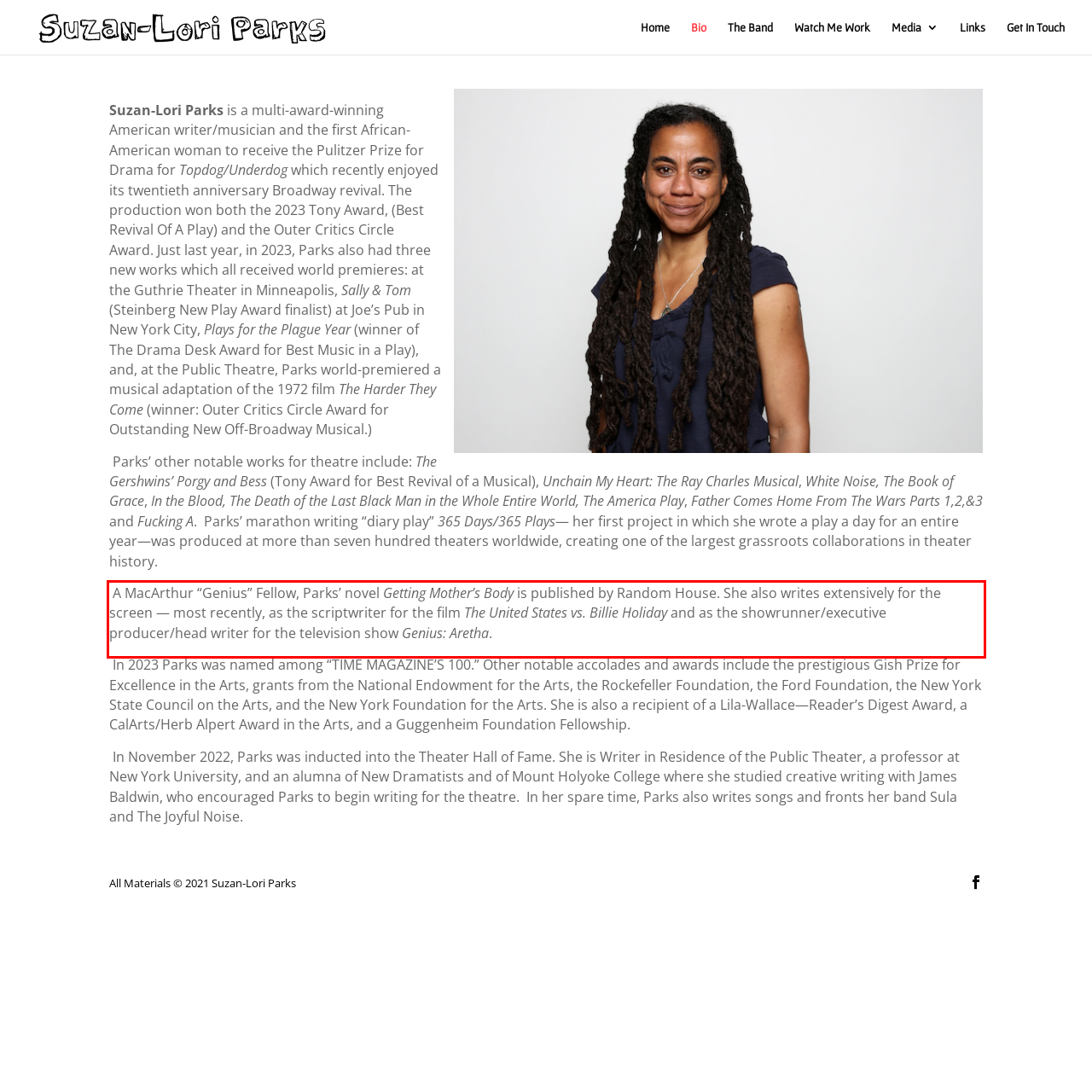Look at the screenshot of the webpage, locate the red rectangle bounding box, and generate the text content that it contains.

A MacArthur “Genius” Fellow, Parks’ novel Getting Mother’s Body is published by Random House. She also writes extensively for the screen — most recently, as the scriptwriter for the film The United States vs. Billie Holiday and as the showrunner/executive producer/head writer for the television show Genius: Aretha.